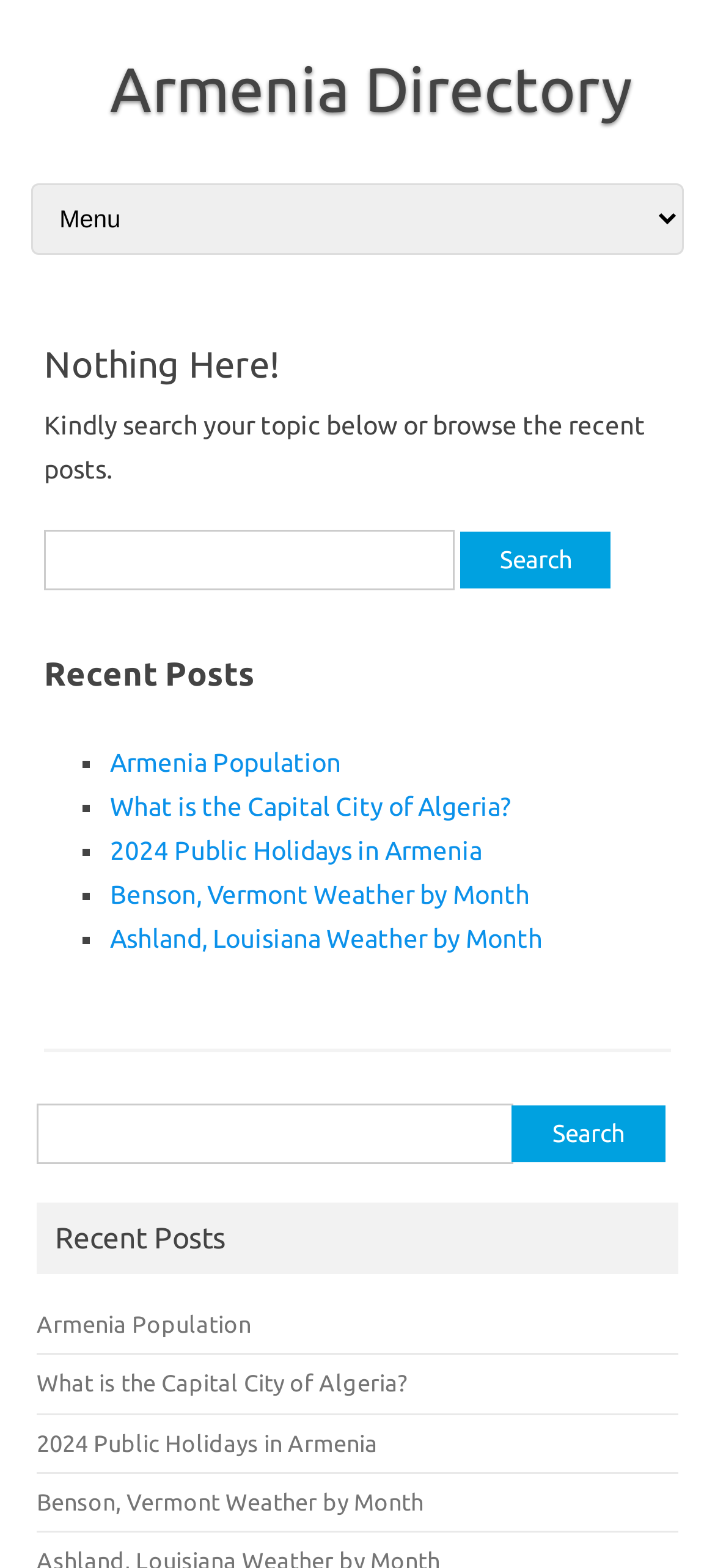Identify the bounding box of the HTML element described here: "Armenia Population". Provide the coordinates as four float numbers between 0 and 1: [left, top, right, bottom].

[0.154, 0.477, 0.477, 0.496]